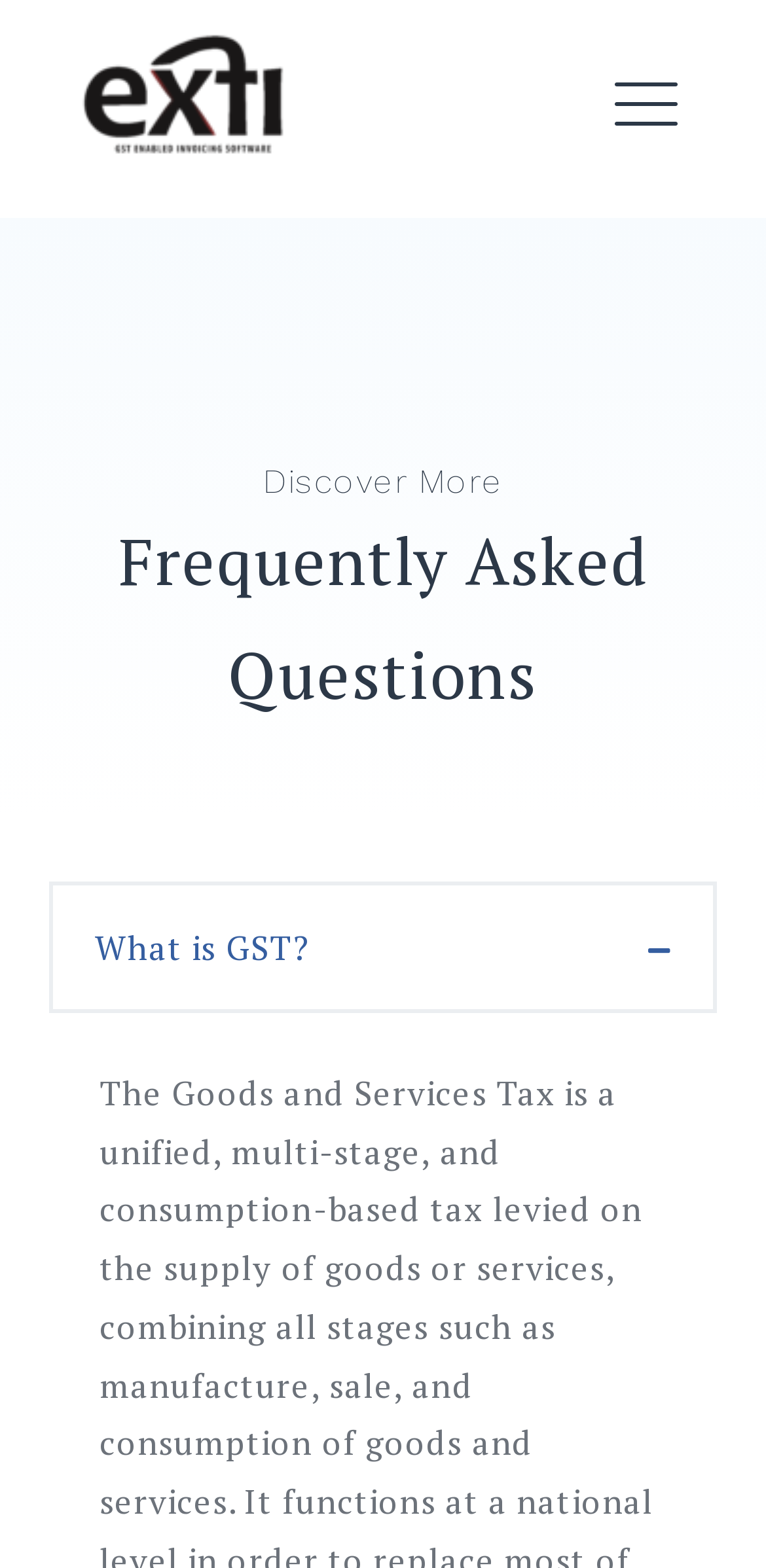Pinpoint the bounding box coordinates of the clickable element to carry out the following instruction: "learn about GST."

[0.124, 0.585, 0.876, 0.623]